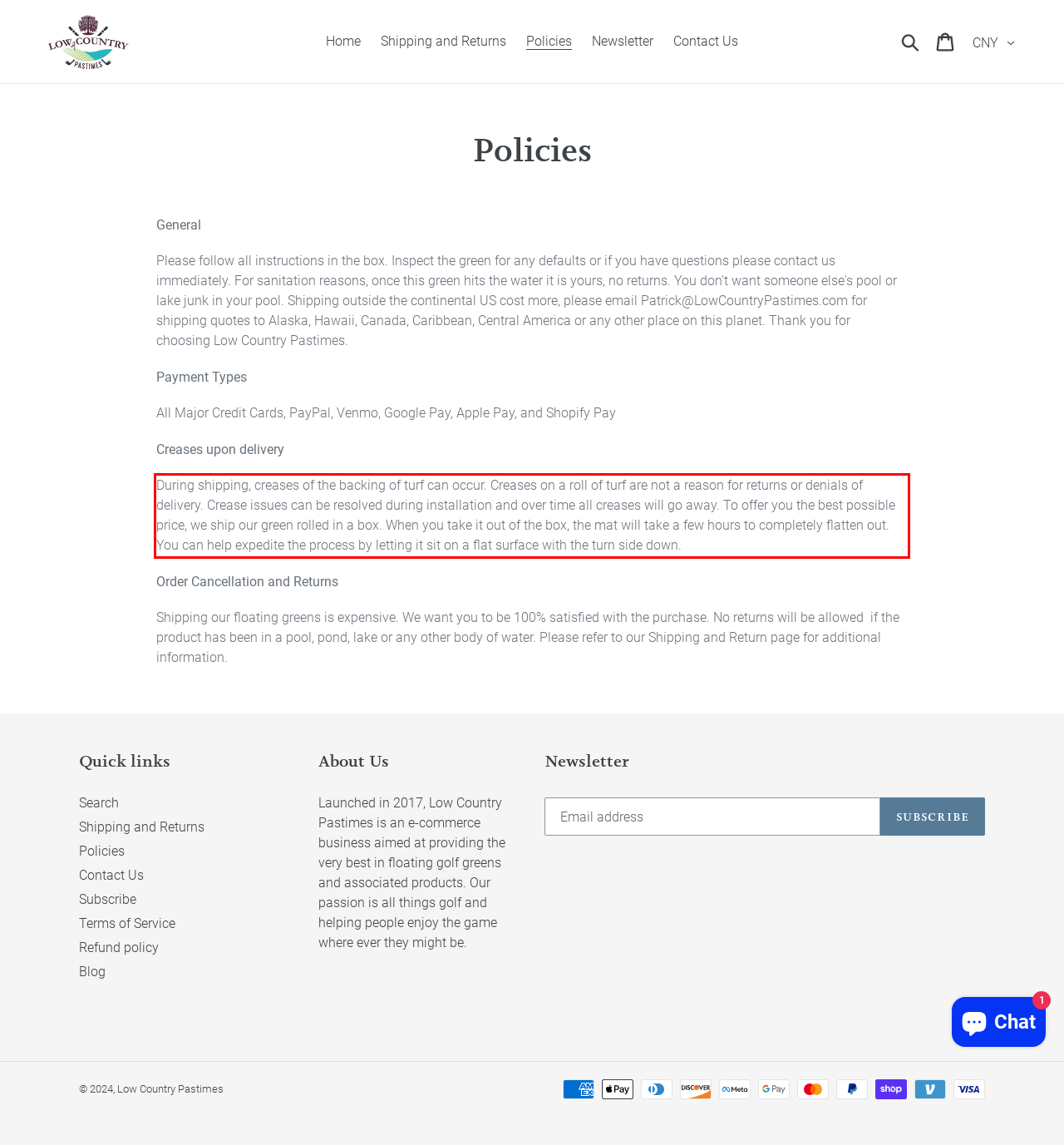The screenshot you have been given contains a UI element surrounded by a red rectangle. Use OCR to read and extract the text inside this red rectangle.

During shipping, creases of the backing of turf can occur. Creases on a roll of turf are not a reason for returns or denials of delivery. Crease issues can be resolved during installation and over time all creases will go away. To offer you the best possible price, we ship our green rolled in a box. When you take it out of the box, the mat will take a few hours to completely flatten out. You can help expedite the process by letting it sit on a flat surface with the turn side down.